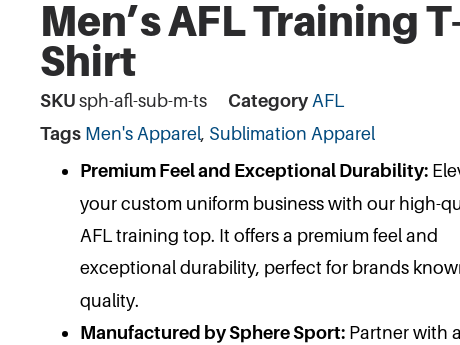Give a one-word or short phrase answer to this question: 
What is the primary target market for this t-shirt?

Men's apparel and sublimation apparel